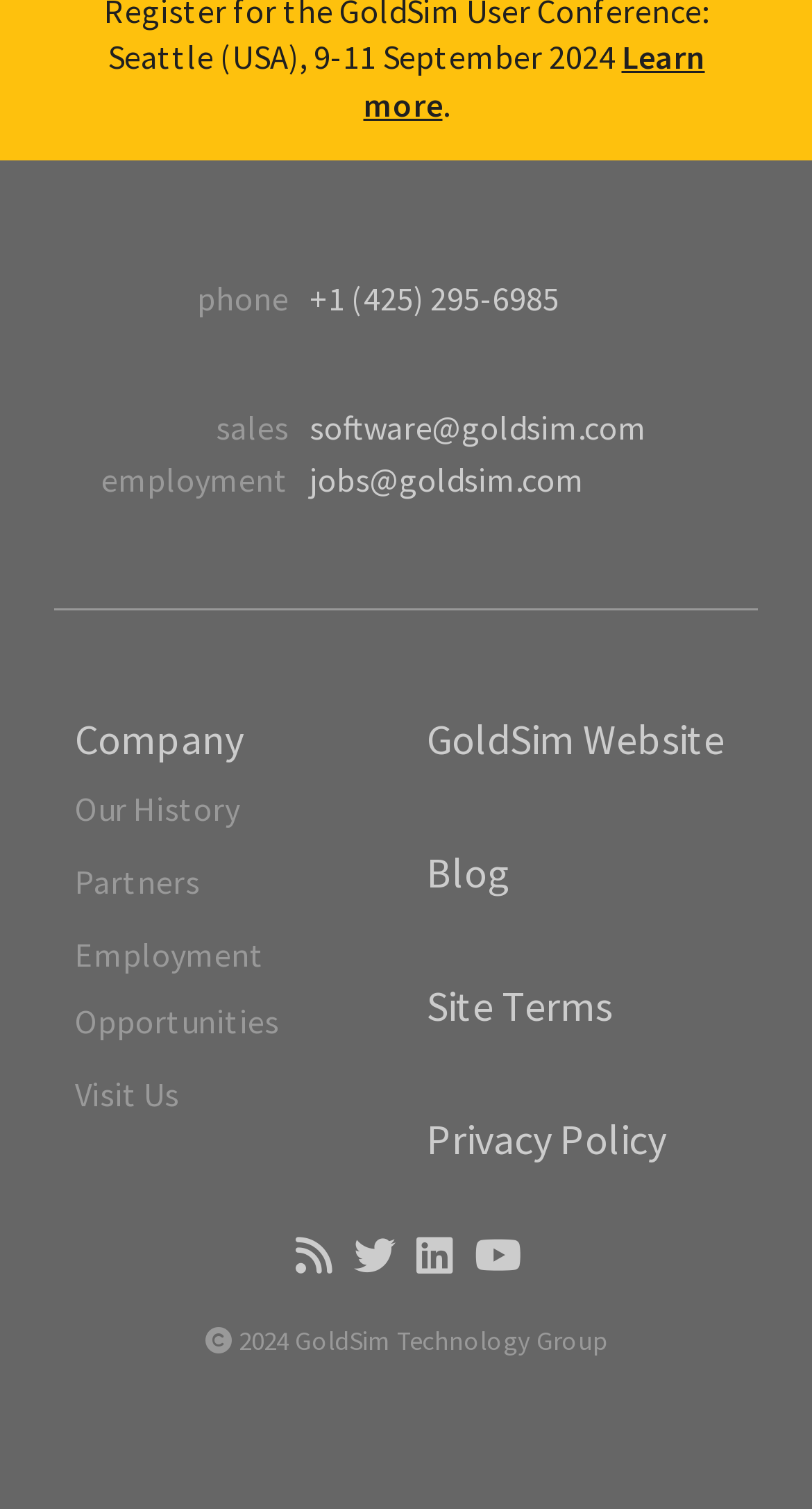What social media platforms does the company have?
Utilize the image to construct a detailed and well-explained answer.

I found the social media platforms by looking at the links at the bottom of the webpage, which include Twitter, LinkedIn, and YouTube.